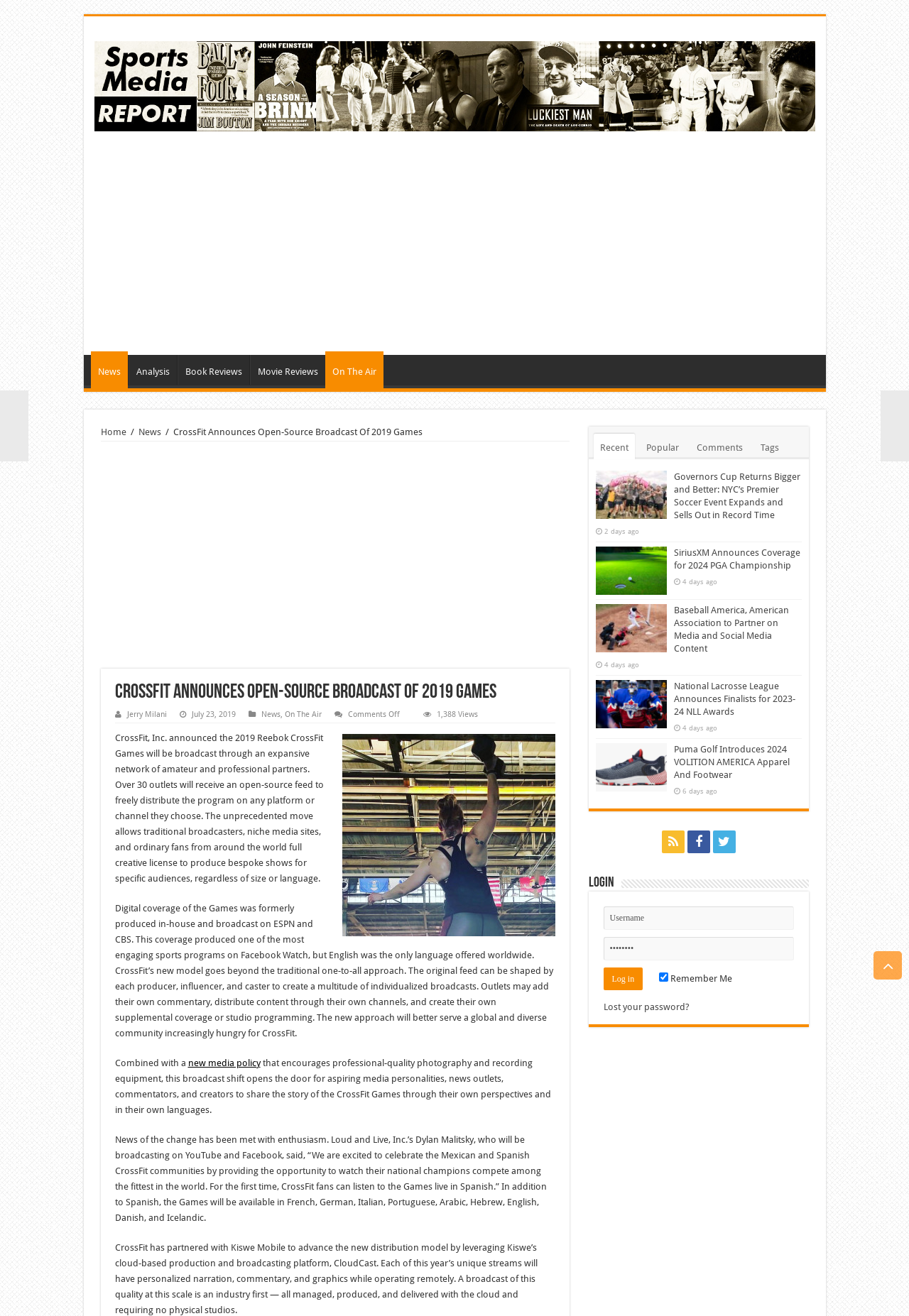What is the name of the platform partnering with CrossFit for cloud-based production and broadcasting?
Look at the image and provide a detailed response to the question.

The webpage mentions that CrossFit has partnered with Kiswe Mobile to advance the new distribution model by leveraging Kiswe’s cloud-based production and broadcasting platform, CloudCast.